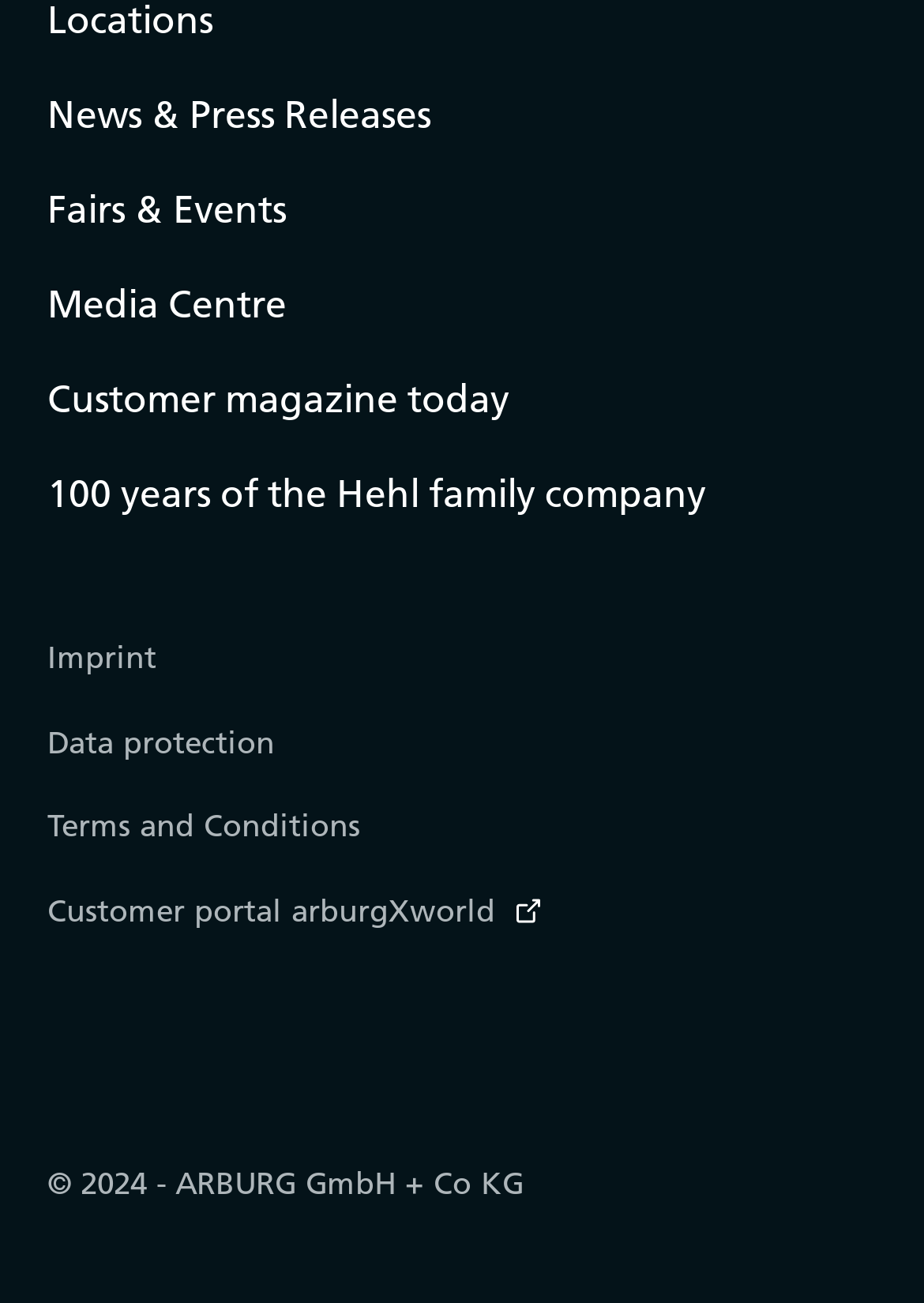What is the second link in the top menu? Using the information from the screenshot, answer with a single word or phrase.

Fairs & Events